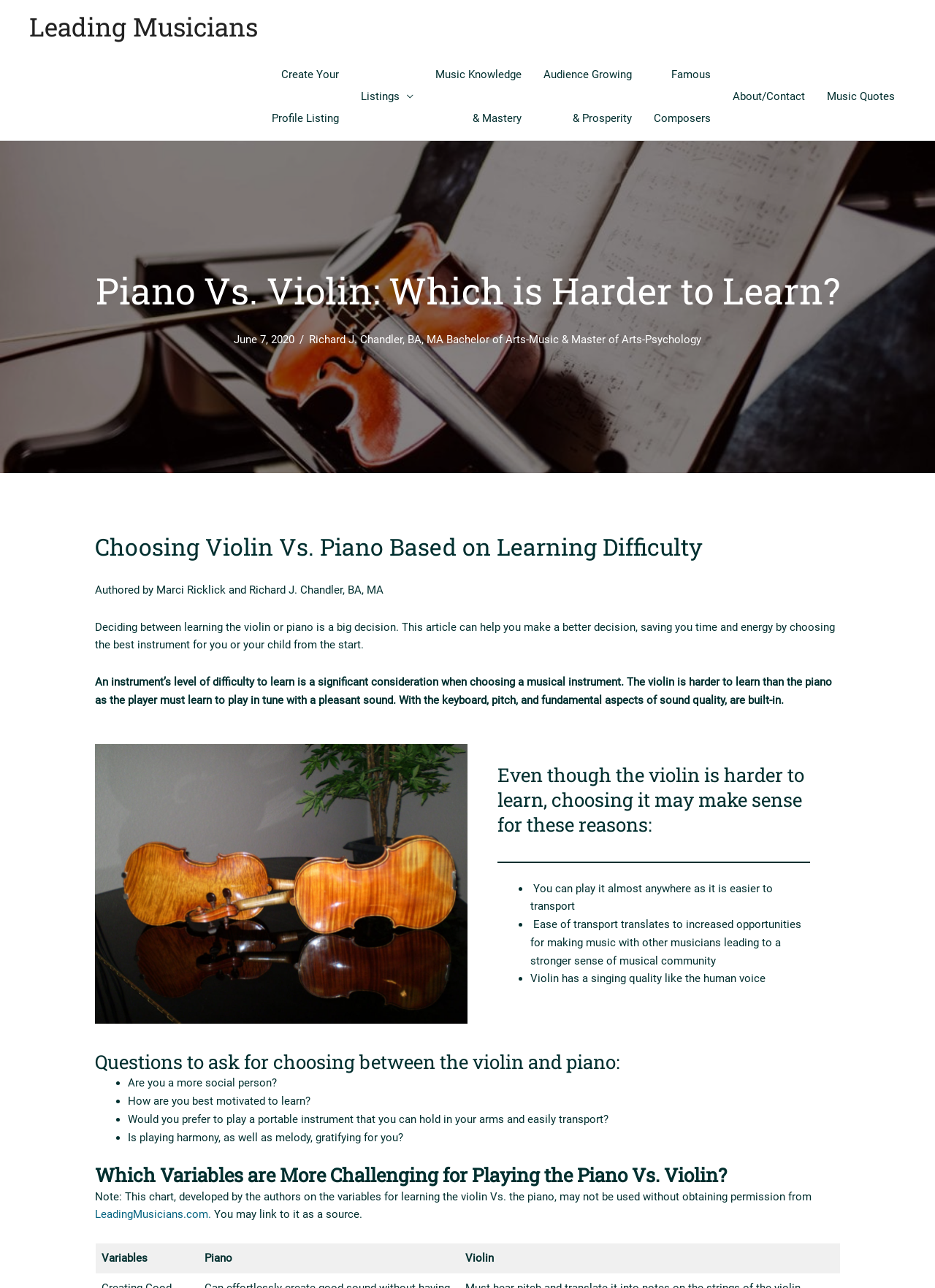What is one advantage of playing the violin? Please answer the question using a single word or phrase based on the image.

Ease of transport